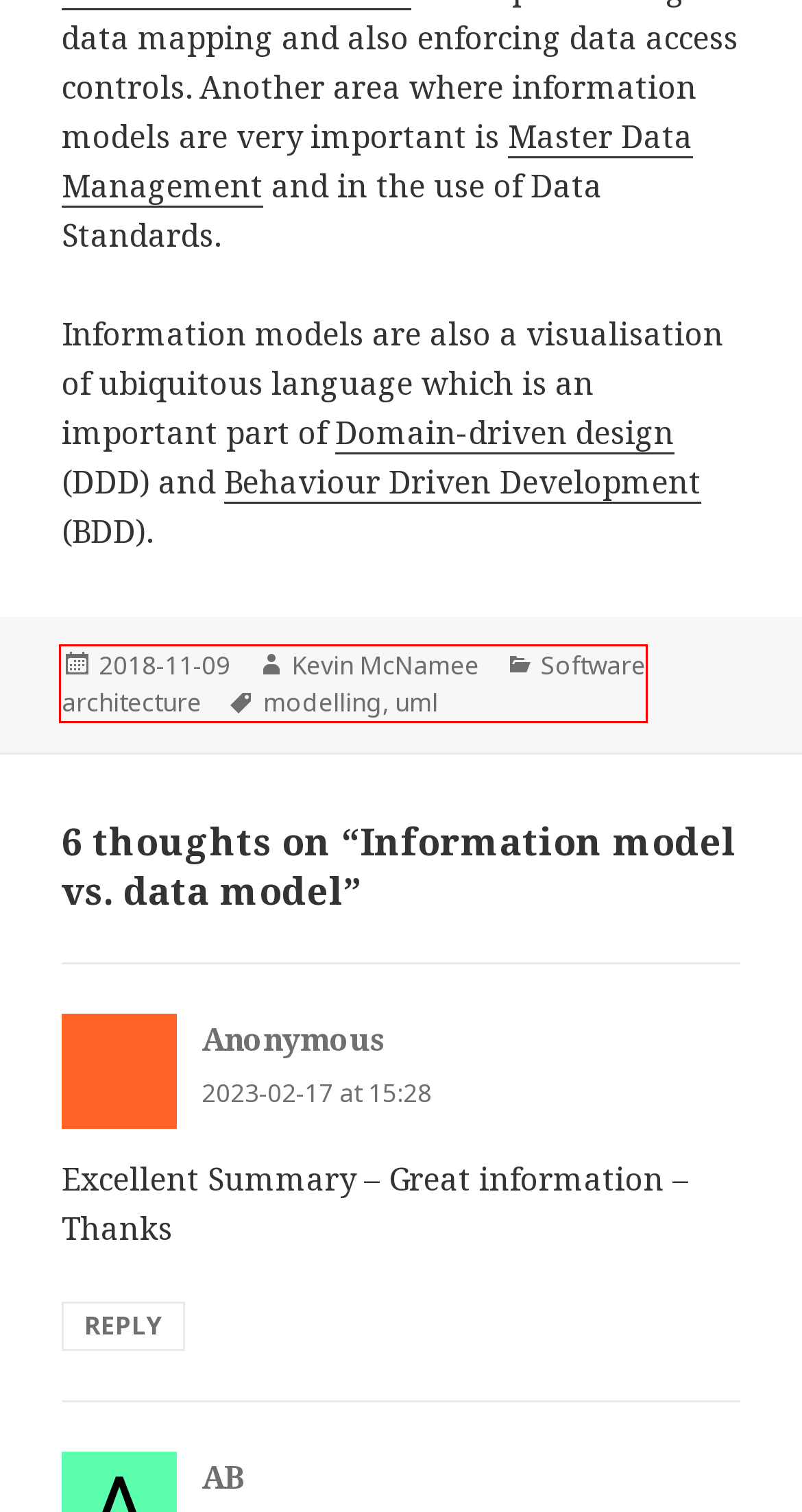You are given a screenshot of a webpage with a red rectangle bounding box around a UI element. Select the webpage description that best matches the new webpage after clicking the element in the bounding box. Here are the candidates:
A. Kevin McNamee – Software Superglue
B. Software Superglue – Exploring better ways of delivering customer value
C. Business Process Modelling with BPMN – Software Superglue
D. Software architecture – Software Superglue
E. uml – Software Superglue
F. Blog Tool, Publishing Platform, and CMS – WordPress.org
G. modelling – Software Superglue
H. Scalable Observer Pattern – Software Superglue

D